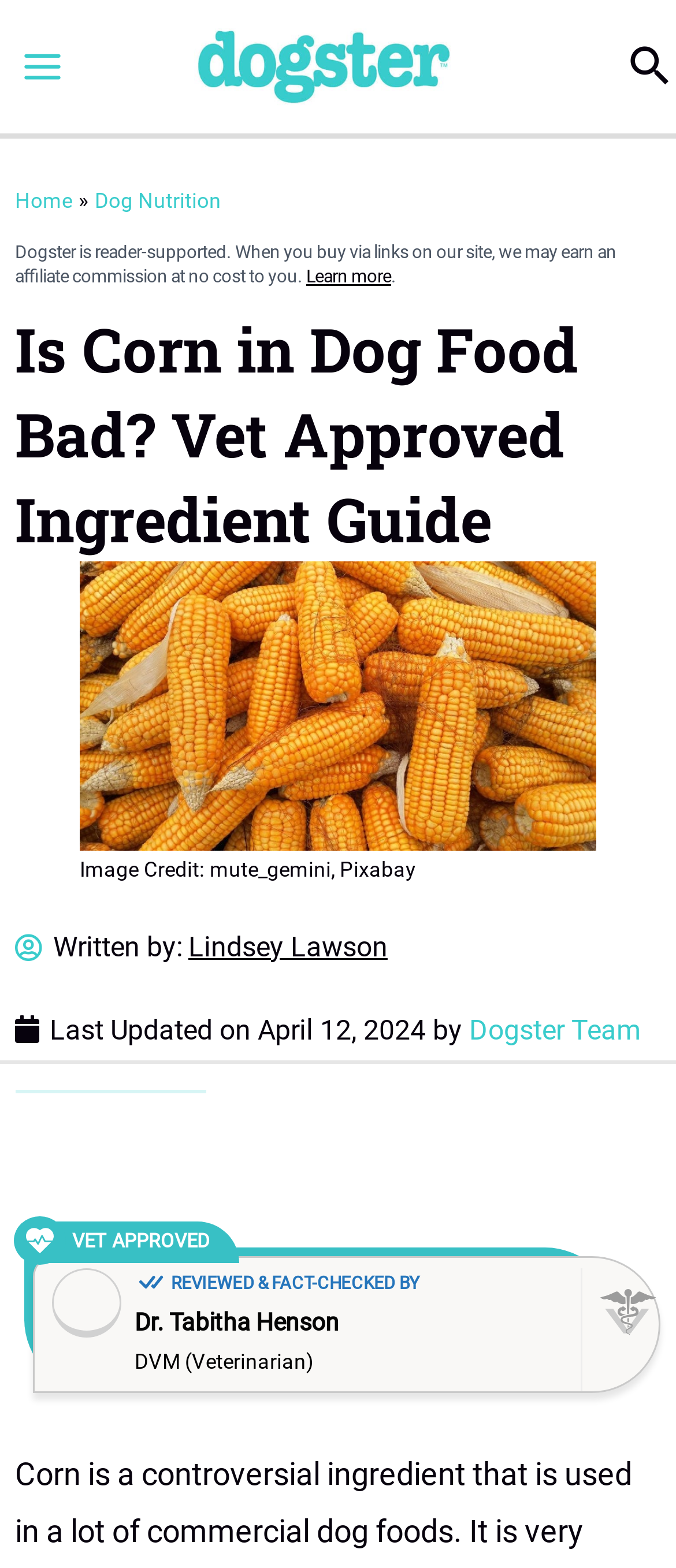Please provide a comprehensive answer to the question based on the screenshot: What is the topic of the article?

The topic of the article can be found in the main heading of the webpage, which says 'Is Corn in Dog Food Bad? Vet Approved Ingredient Guide'.